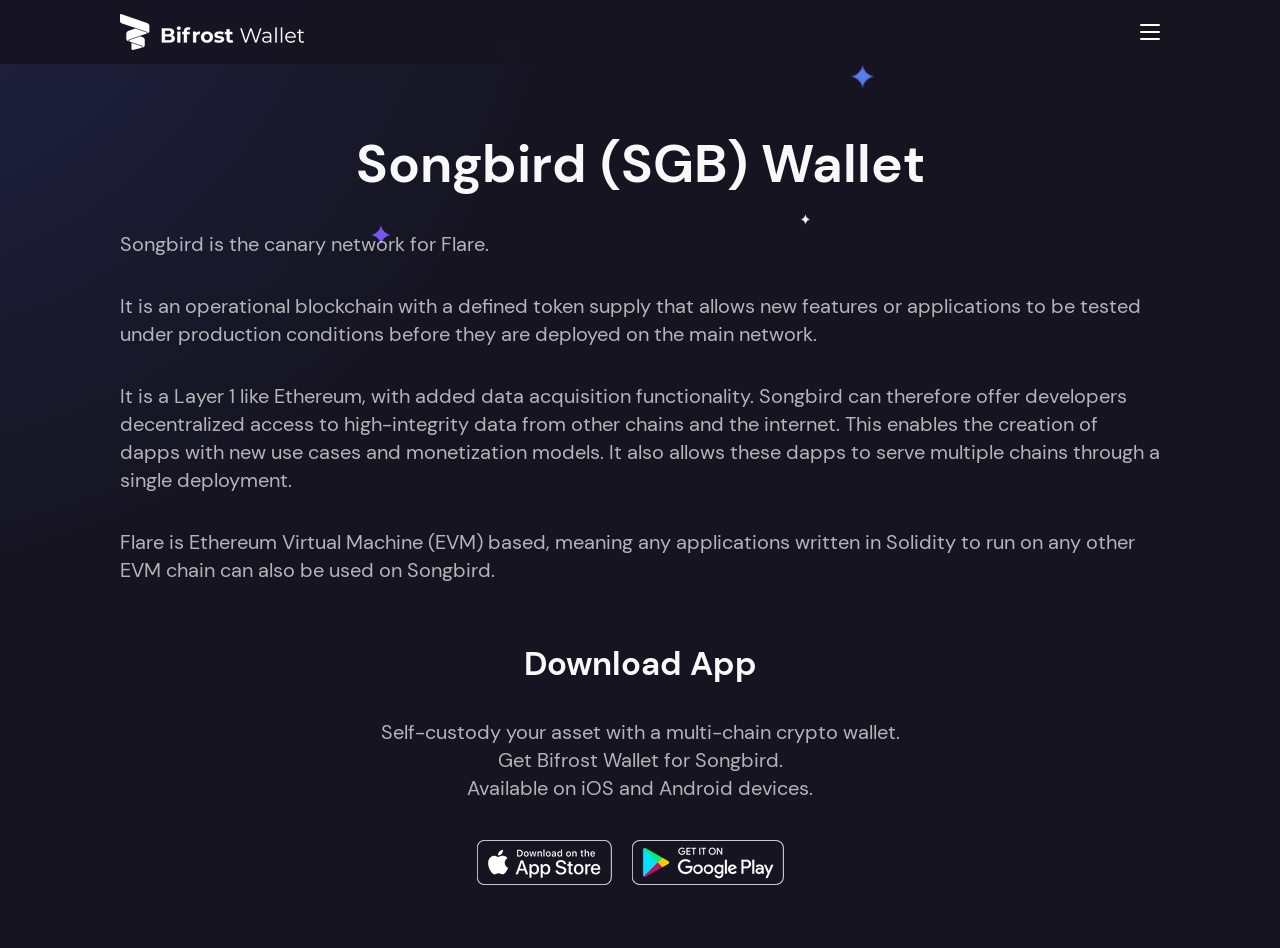Answer this question in one word or a short phrase: What platforms is Bifrost Wallet available on?

iOS and Android